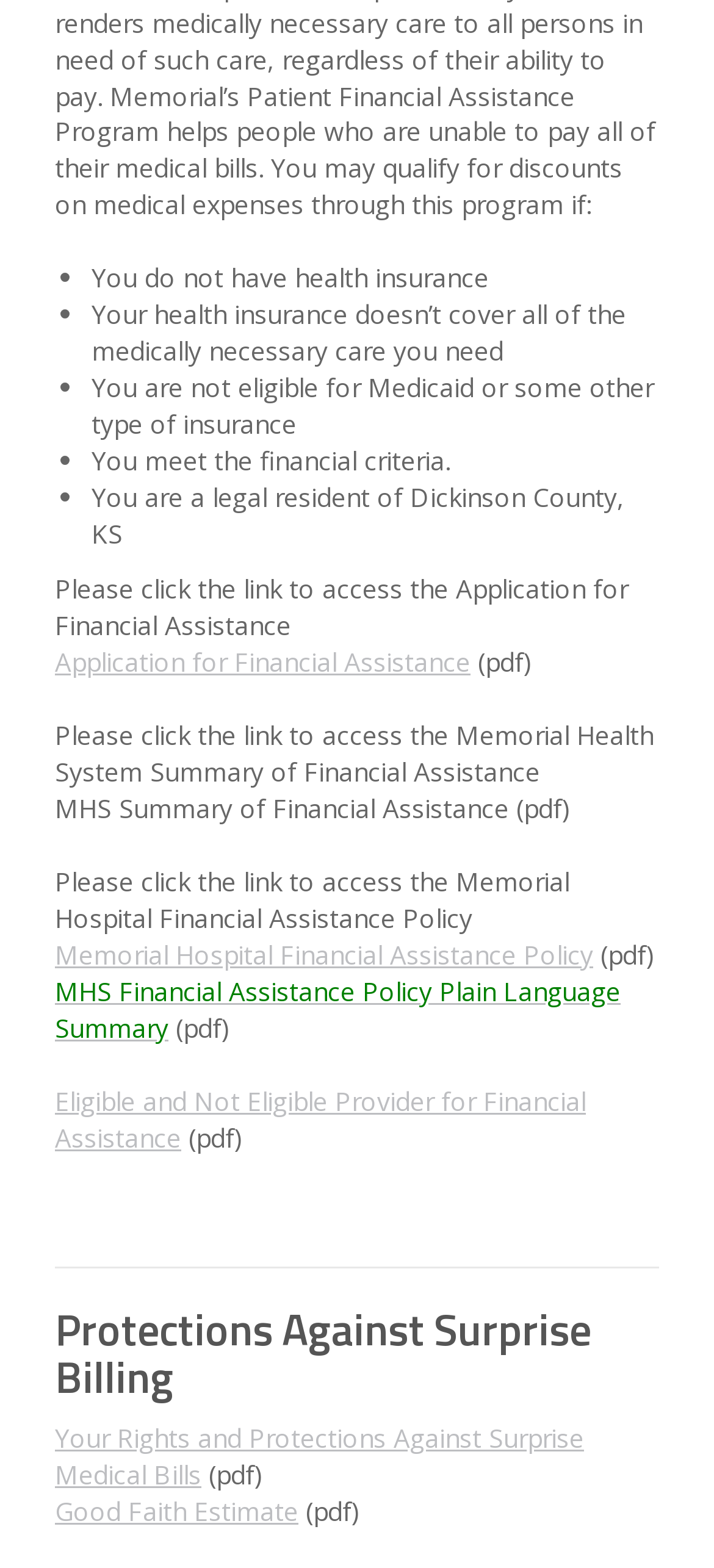What is the format of the downloadable documents?
Based on the image, give a one-word or short phrase answer.

PDF